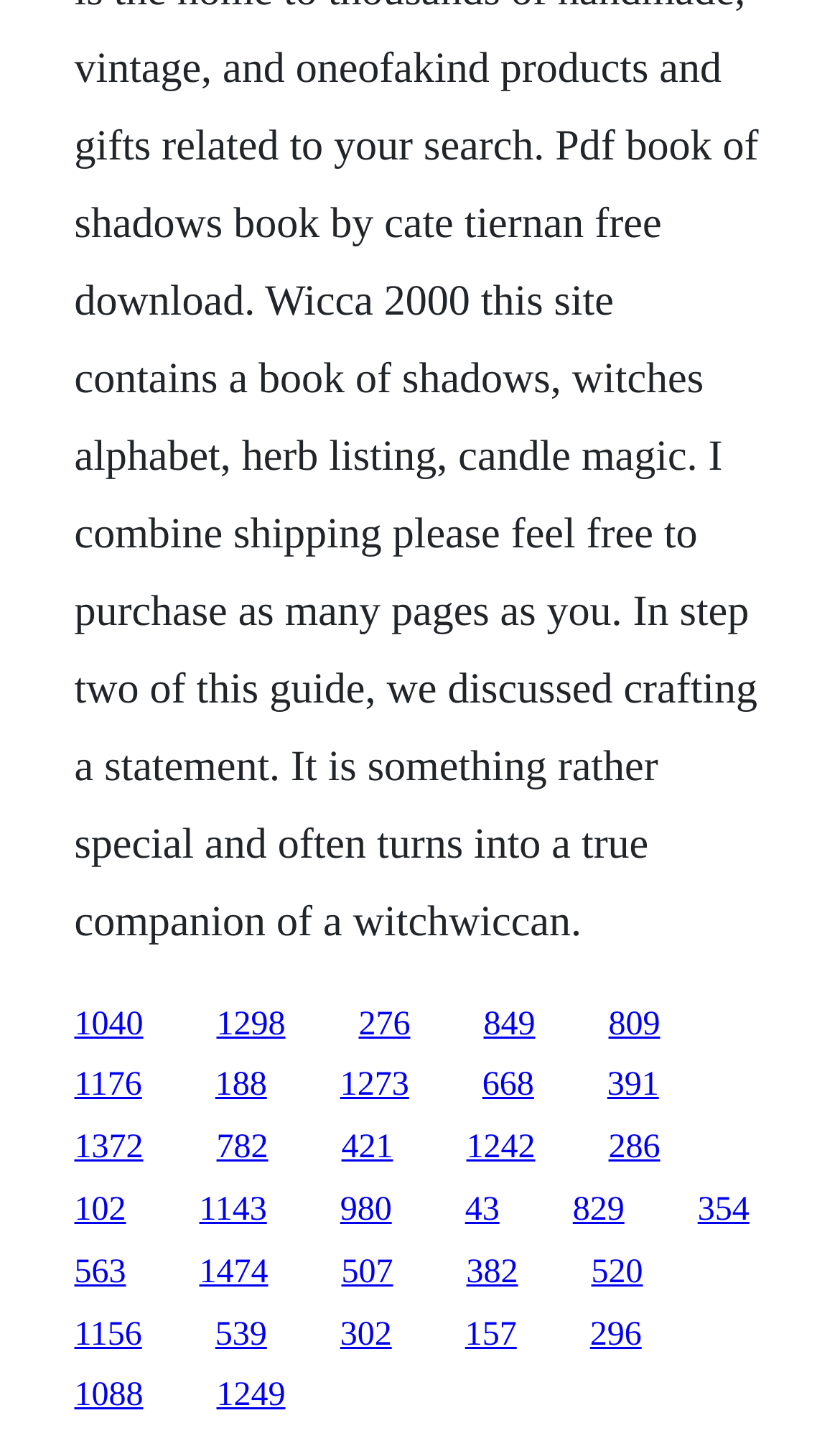How many links are located in the top half of the webpage?
Analyze the image and provide a thorough answer to the question.

I analyzed the y1 and y2 coordinates of each link and determined that 10 links have y1 and y2 values less than 0.5, indicating that they are located in the top half of the webpage.